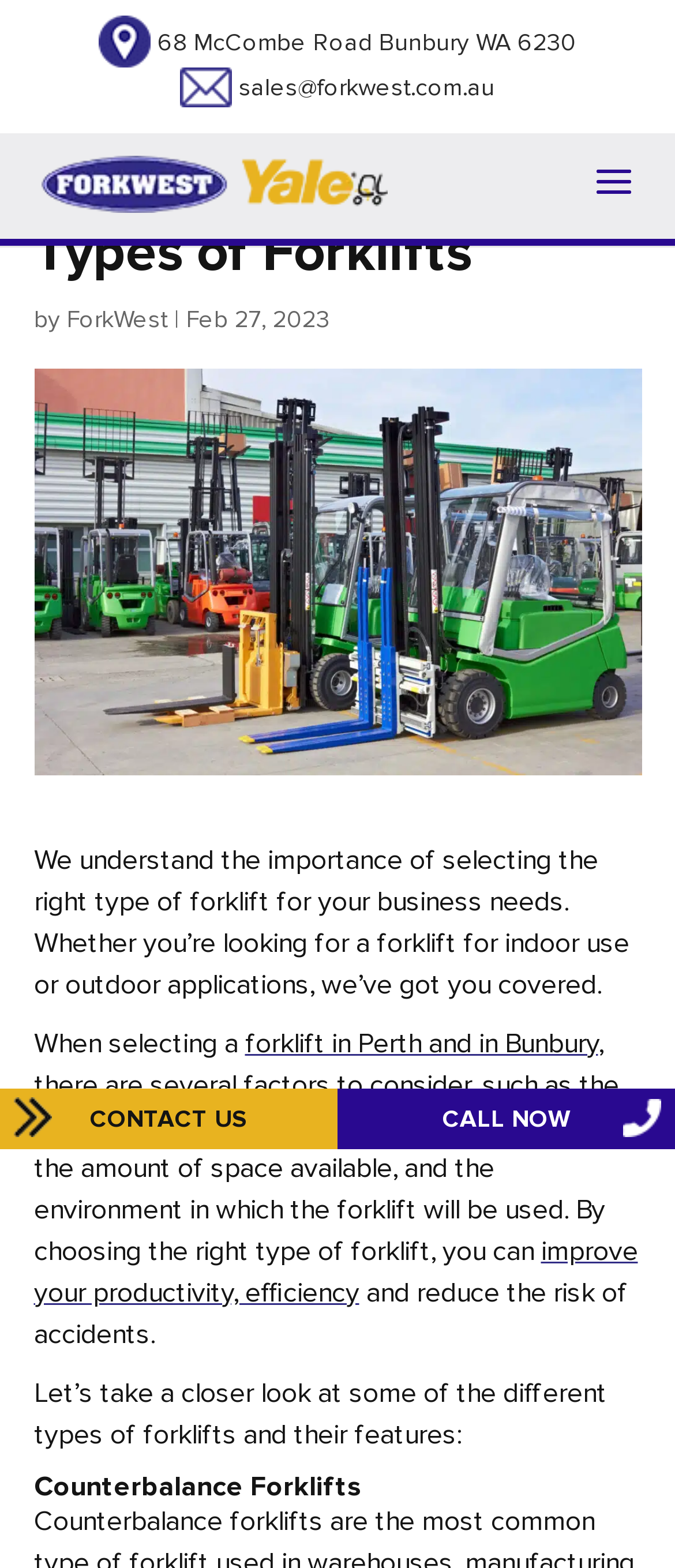Provide a brief response to the question below using one word or phrase:
What is the first type of forklift mentioned in the article?

Counterbalance Forklifts